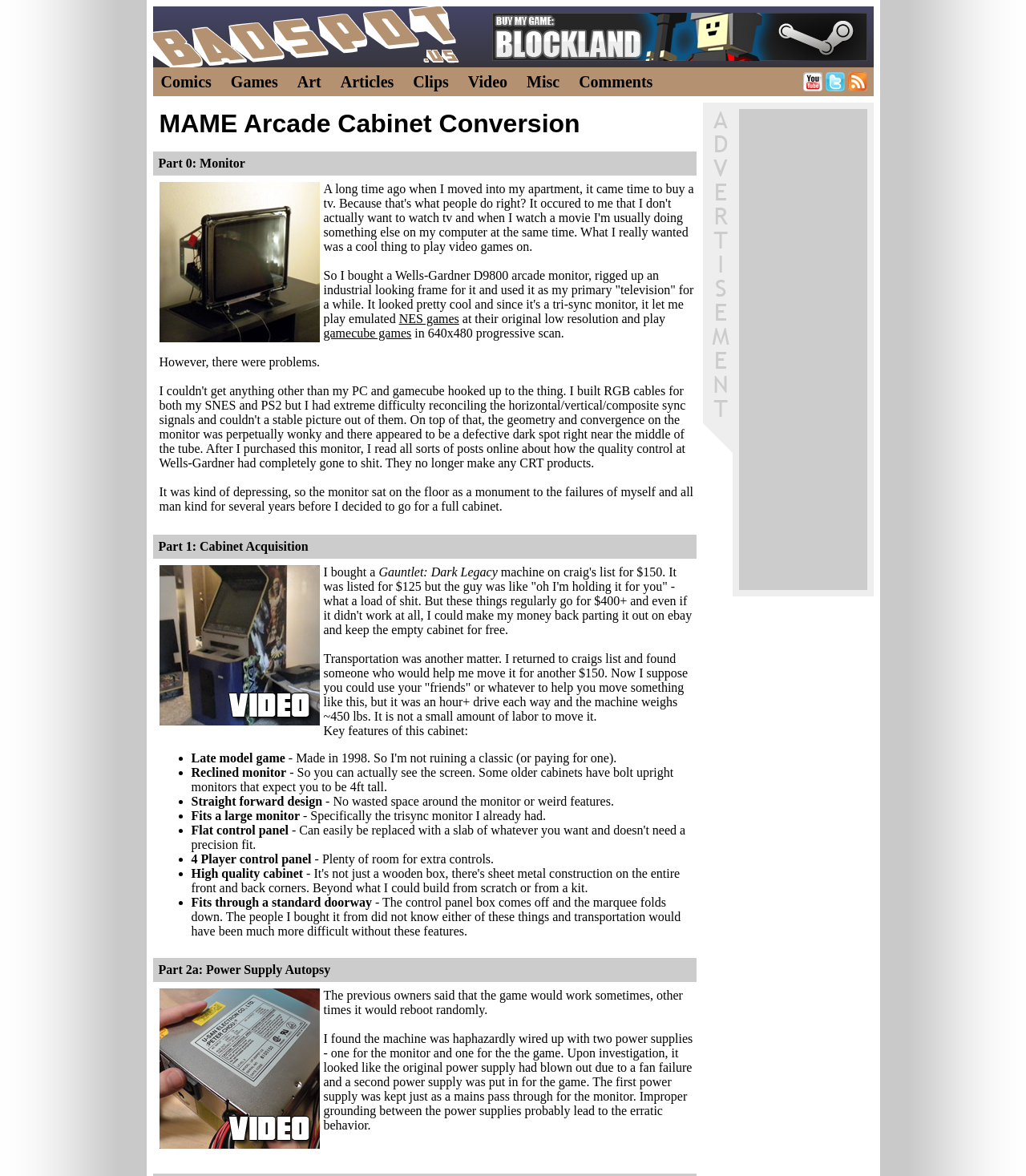Highlight the bounding box coordinates of the element that should be clicked to carry out the following instruction: "Click on the 'My YouTube' link". The coordinates must be given as four float numbers ranging from 0 to 1, i.e., [left, top, right, bottom].

[0.782, 0.068, 0.801, 0.08]